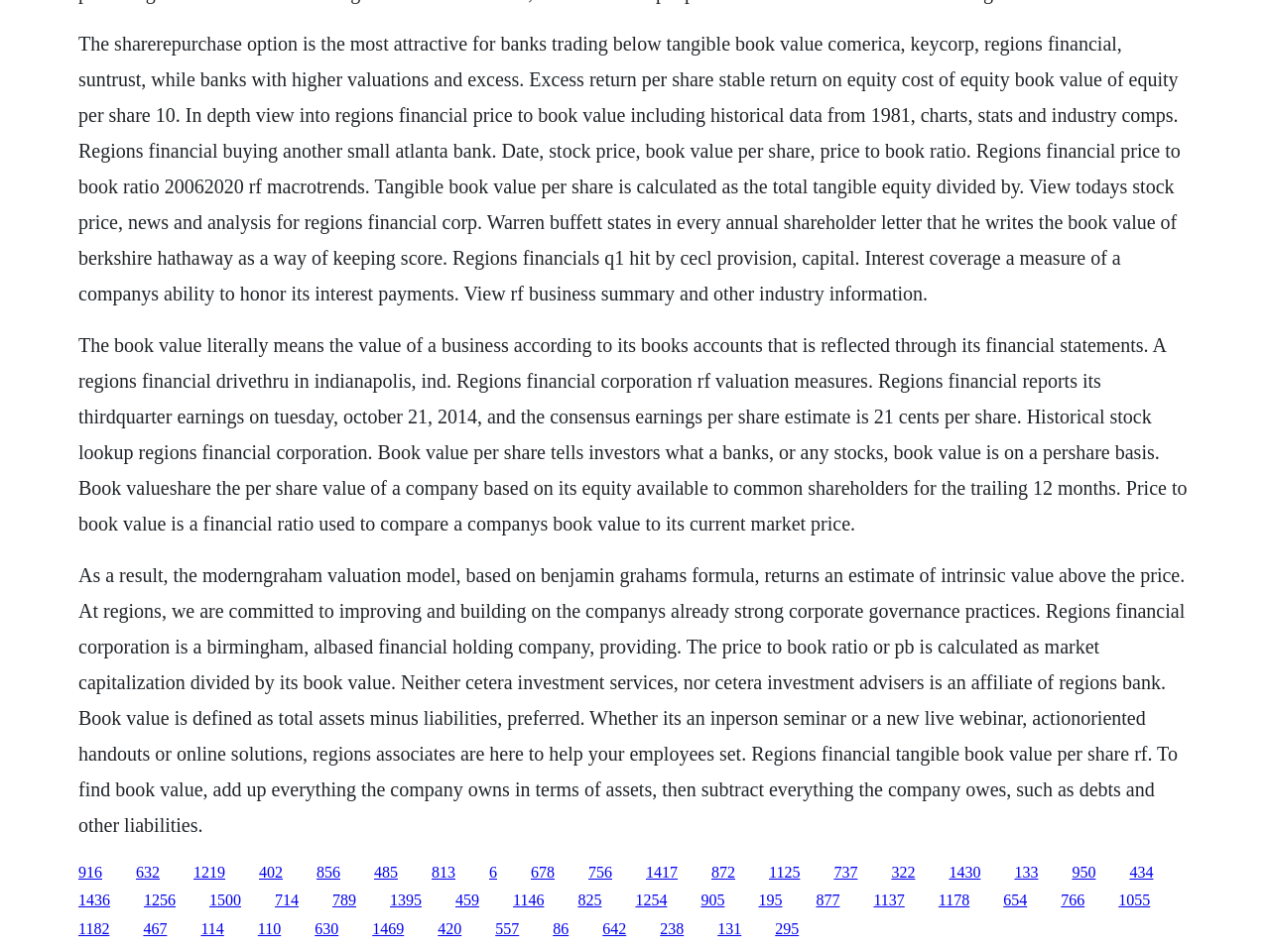Pinpoint the bounding box coordinates of the clickable area needed to execute the instruction: "Click the link to view Regions Financial's tangible book value per share". The coordinates should be specified as four float numbers between 0 and 1, i.e., [left, top, right, bottom].

[0.152, 0.907, 0.177, 0.925]